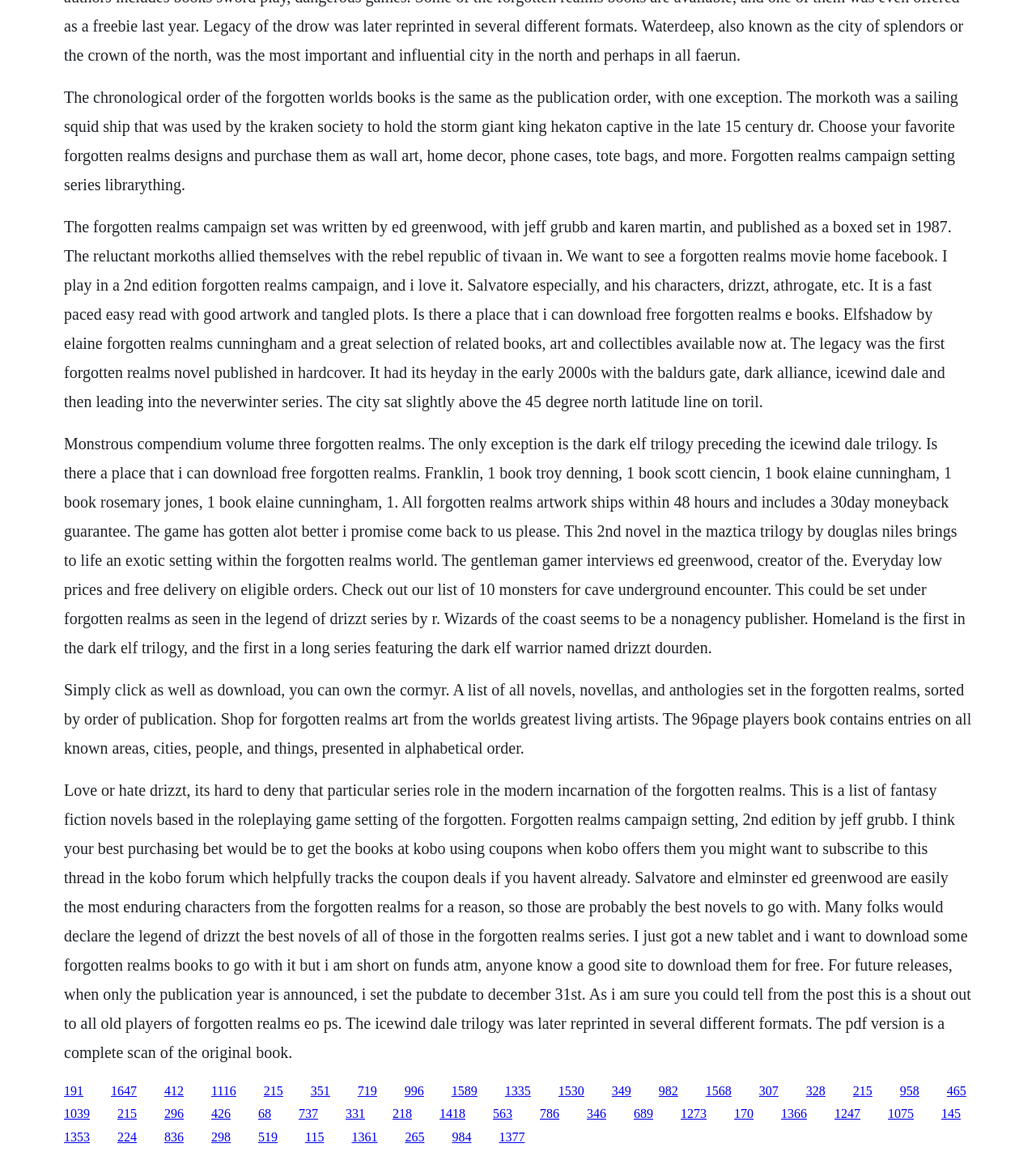Answer in one word or a short phrase: 
How many links are on this webpage?

50